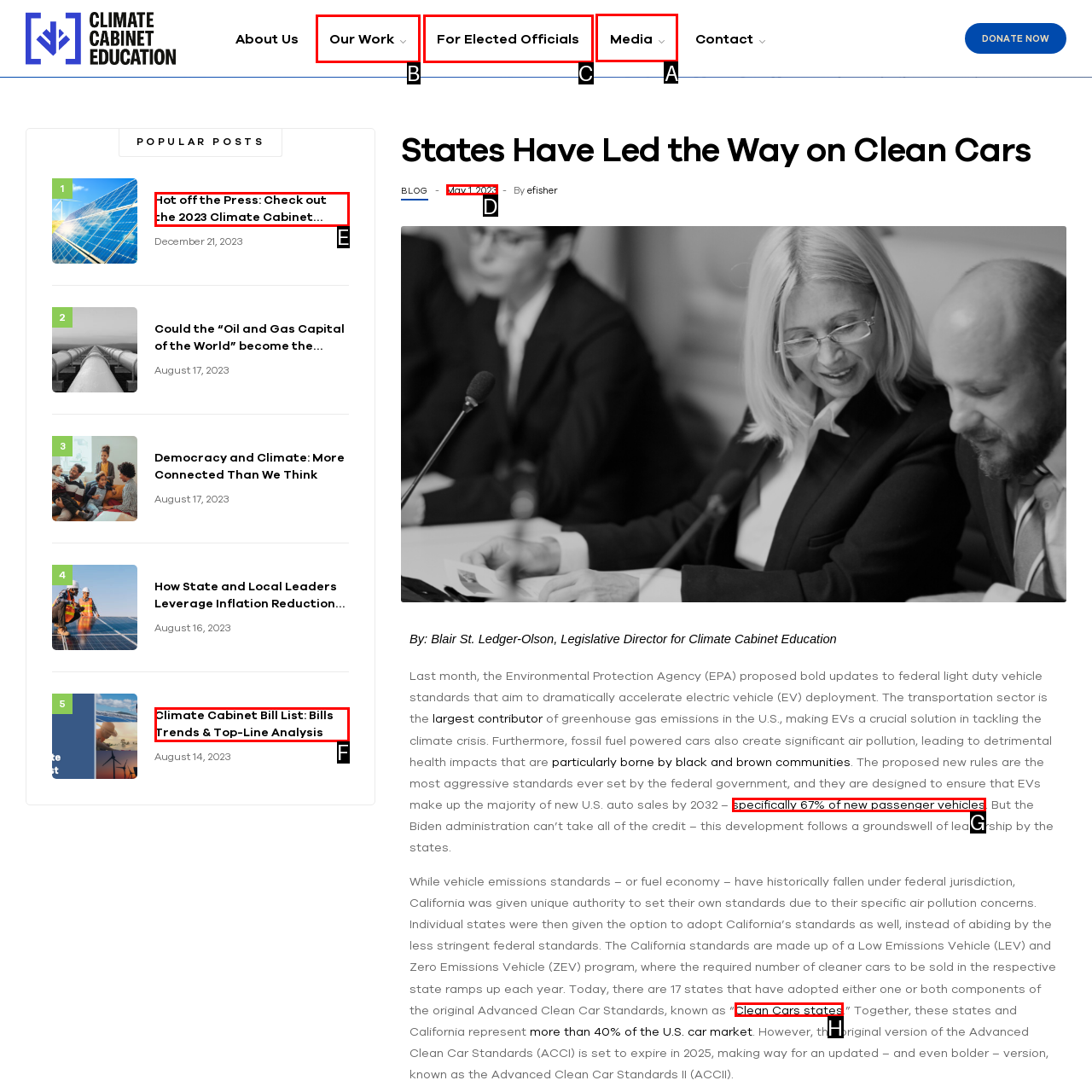From the given options, tell me which letter should be clicked to complete this task: View the 'Media' page
Answer with the letter only.

A